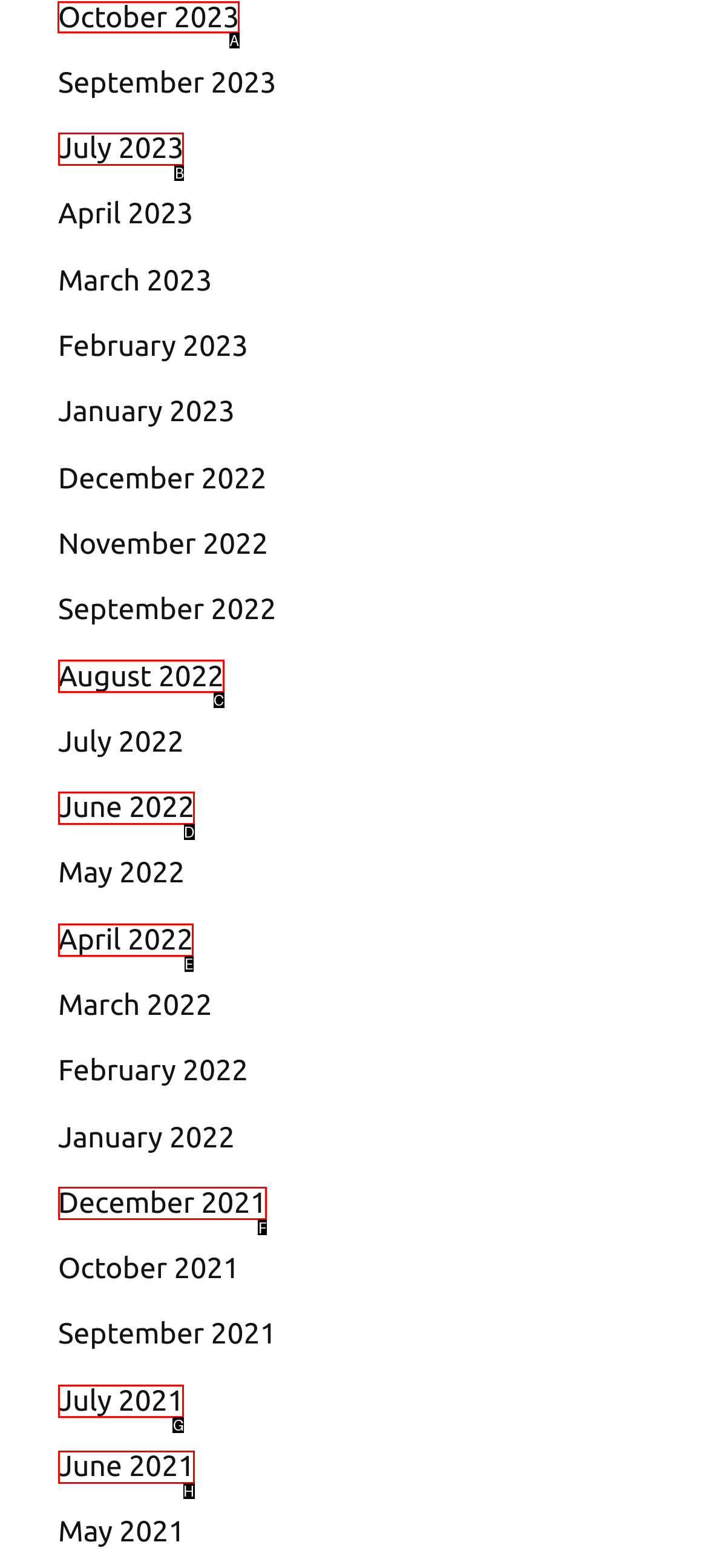Select the HTML element that needs to be clicked to perform the task: view October 2023. Reply with the letter of the chosen option.

A